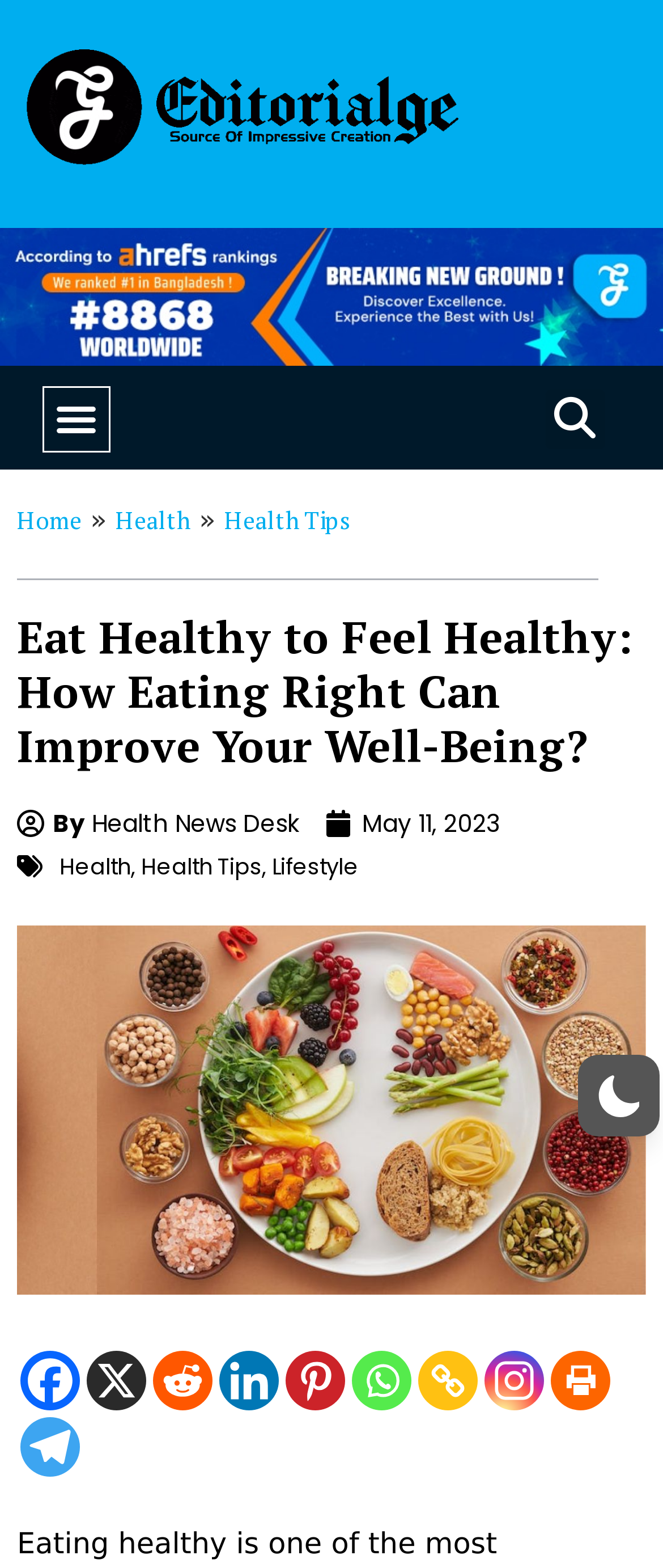What type of image is displayed on the webpage?
Provide an in-depth answer to the question, covering all aspects.

The image on the webpage is related to health, as it is displayed below the heading 'Eat Healthy to Feel Healthy: How Eating Right Can Improve Your Well-Being?' and is likely an illustration of the importance of healthy eating.